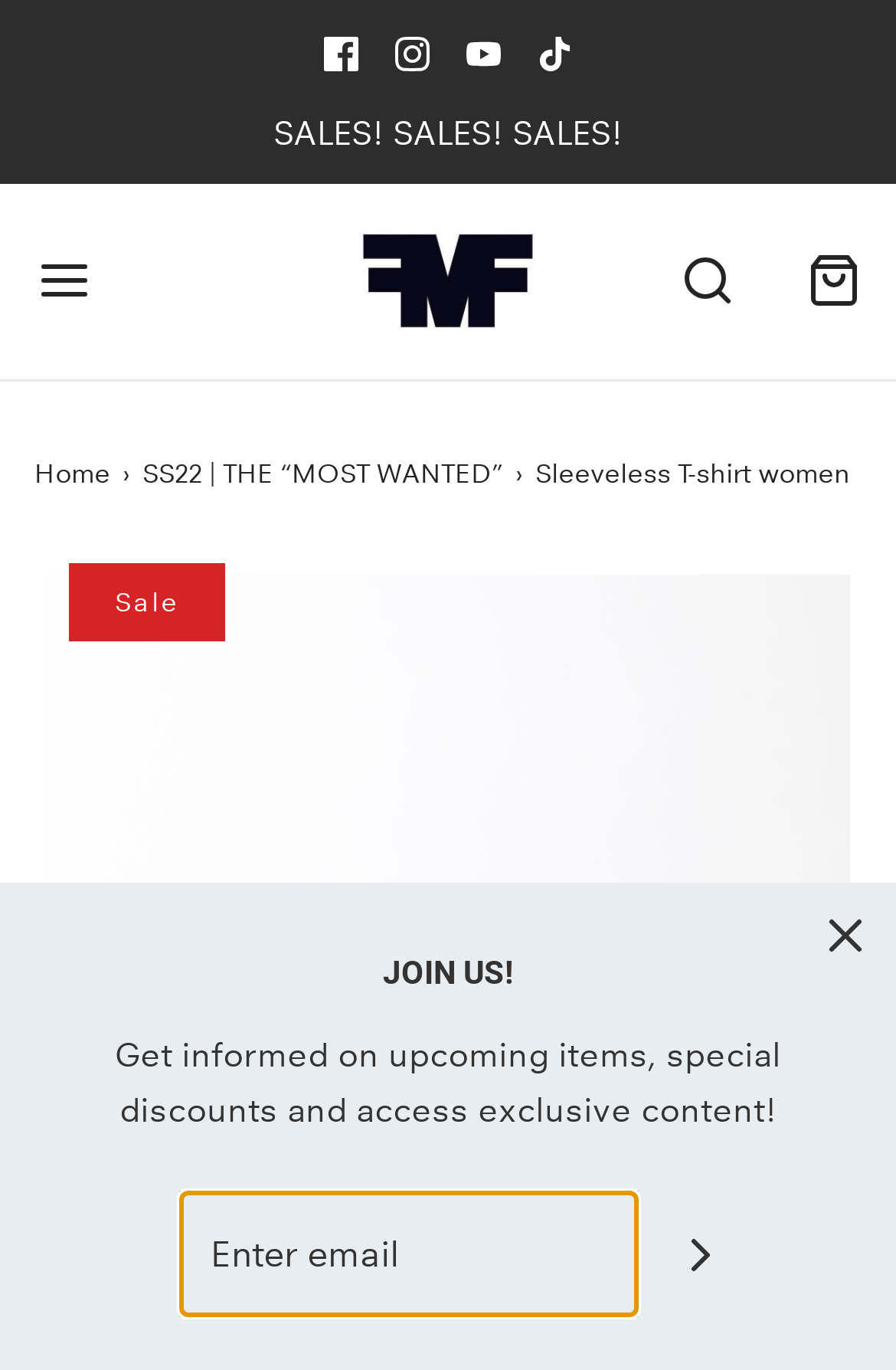Identify the bounding box coordinates of the specific part of the webpage to click to complete this instruction: "Select German language".

None